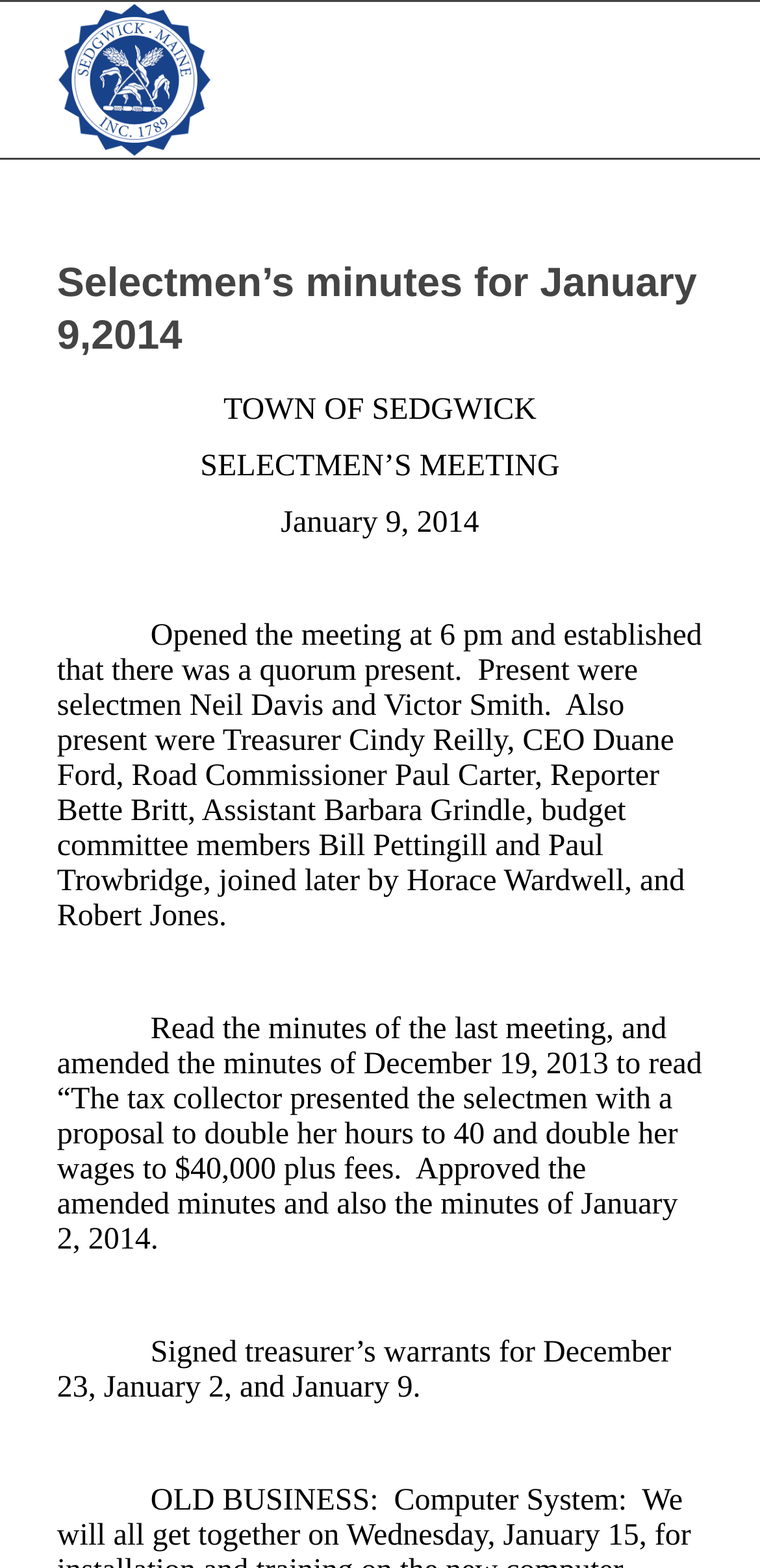Please provide the bounding box coordinate of the region that matches the element description: alt="Sedgwick, Maine Official Website". Coordinates should be in the format (top-left x, top-left y, bottom-right x, bottom-right y) and all values should be between 0 and 1.

[0.075, 0.001, 0.755, 0.101]